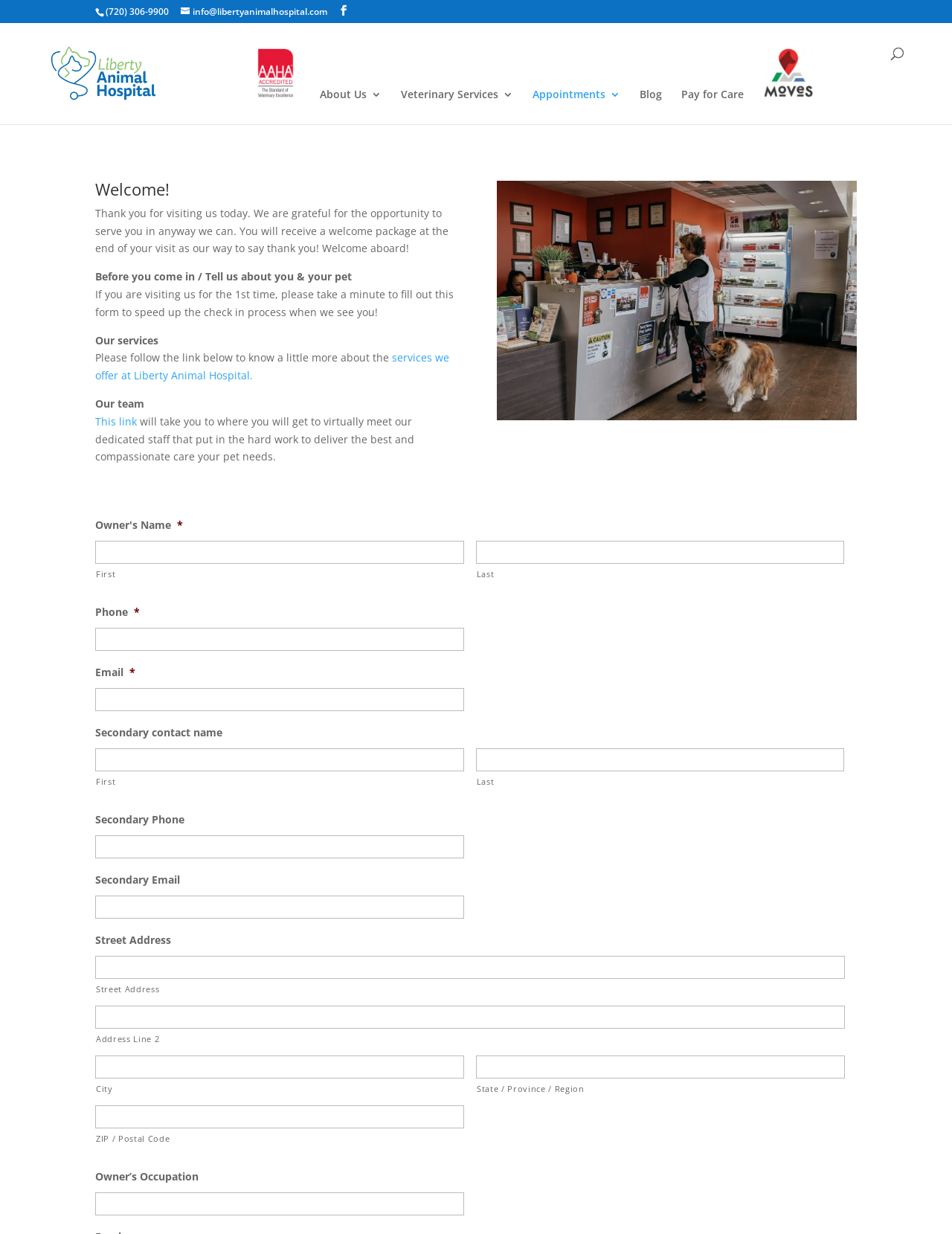What is the purpose of the form on this webpage?
Refer to the screenshot and respond with a concise word or phrase.

To speed up the check-in process